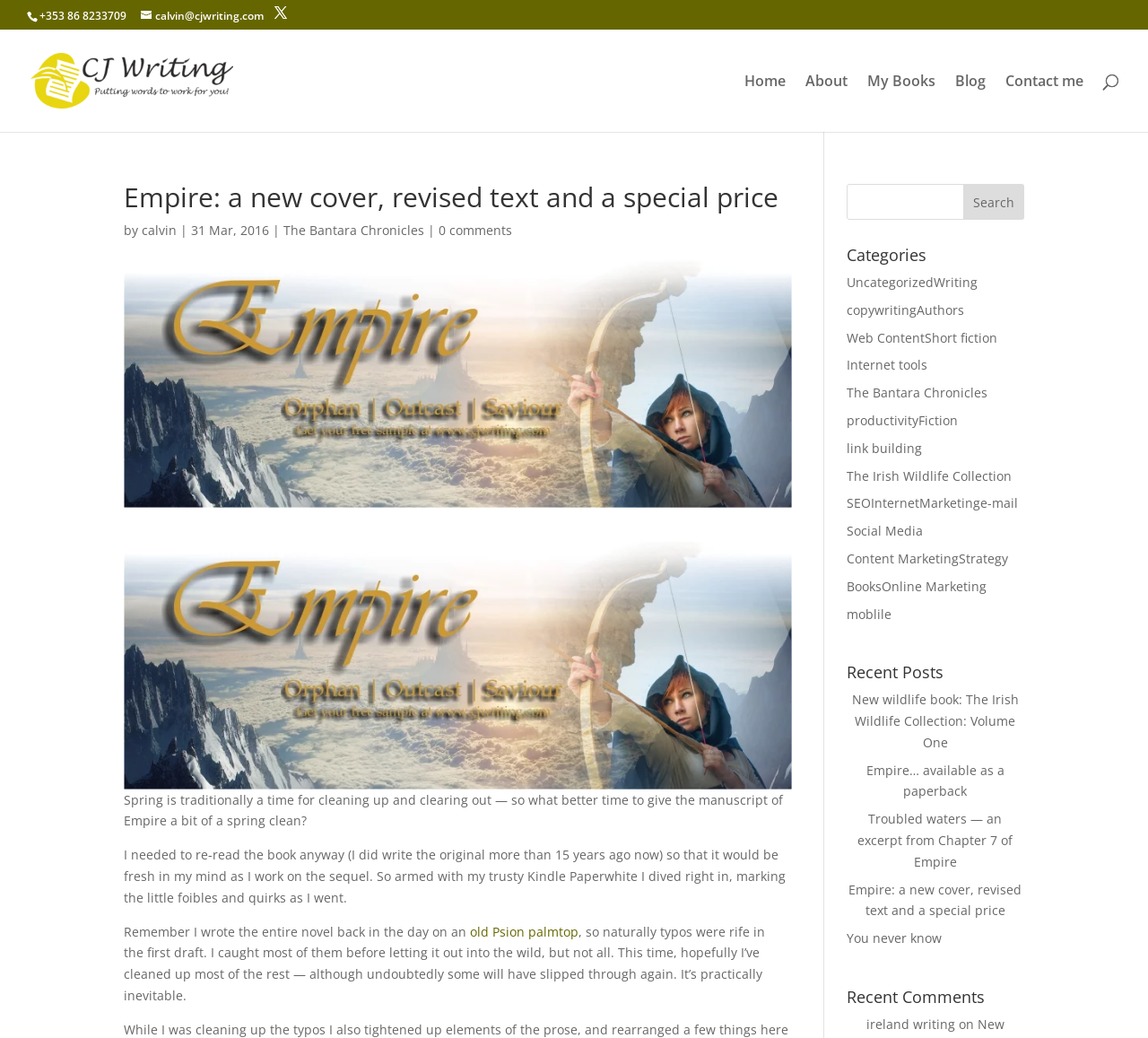Please find and generate the text of the main header of the webpage.

Empire: a new cover, revised text and a special price